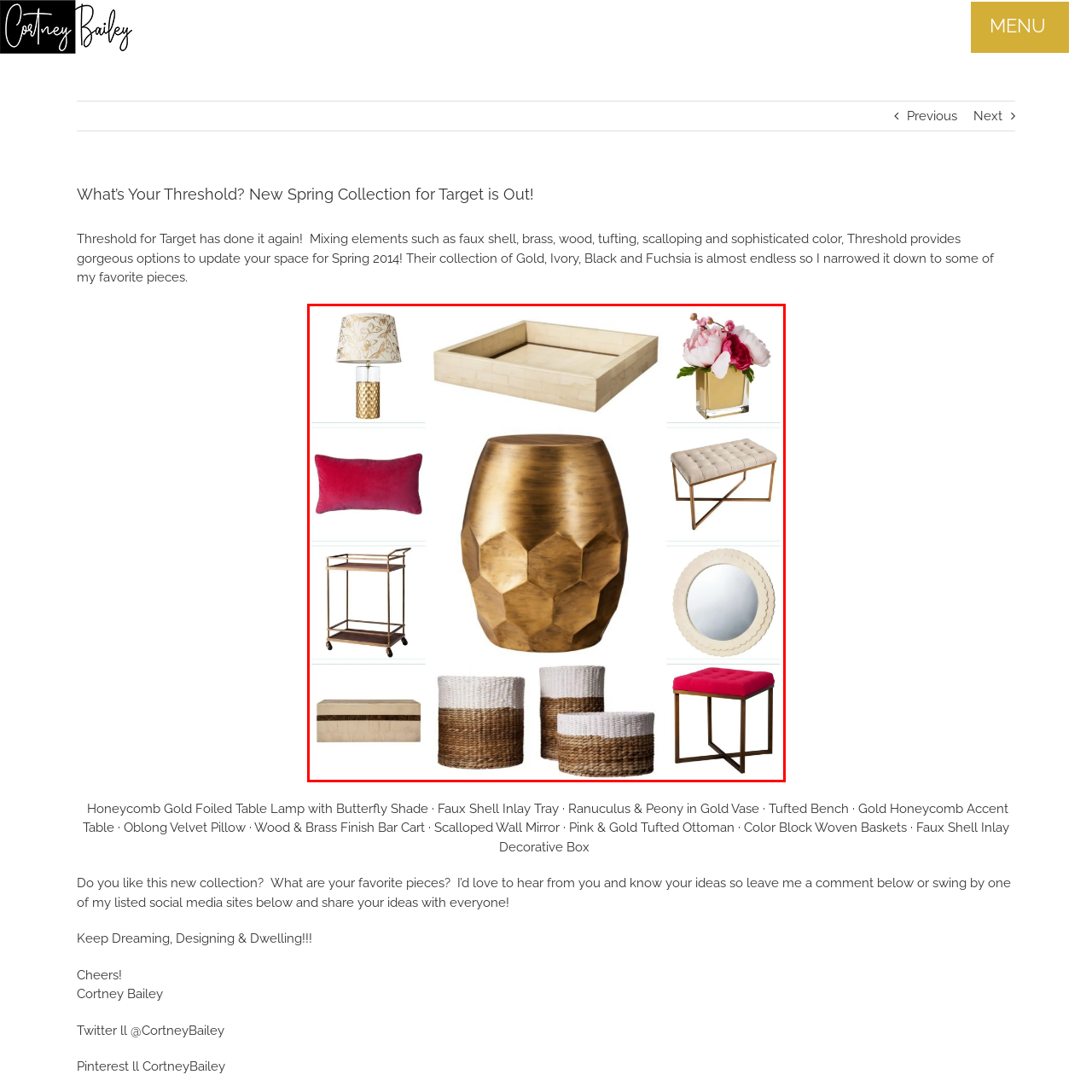Create an extensive description for the image inside the red frame.

Explore the latest Spring Collection from Threshold, featuring a stunning array of home decor items that blend elegance and functionality. This image showcases a curated selection including a Honeycomb Gold Foiled Table Lamp with a Butterfly Shade, a stylish Faux Shell Inlay Tray, and an eye-catching Gold Honeycomb Accent Table. The collection also features plush items like a vibrant Pink & Gold Tufted Ottoman and a sleek Oblong Velvet Pillow. Stylish storage solutions are represented by the woven baskets and decorative box, while the practicality of a Wood & Brass Finish Bar Cart adds a touch of modern sophistication. This diverse range perfectly captures the spirit of spring, inviting creativity and comfort into your living space.